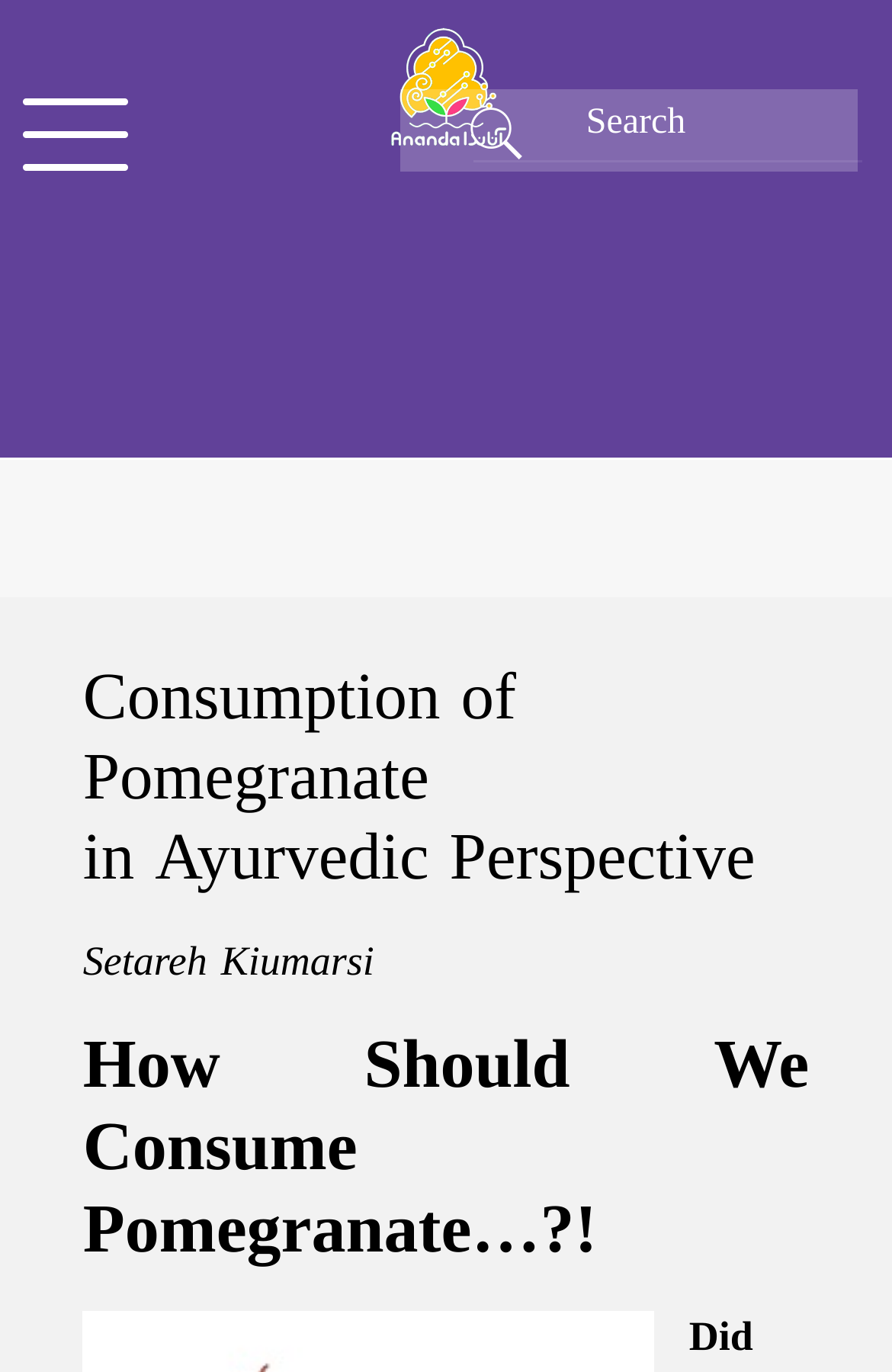Extract the primary heading text from the webpage.

Consumption of Pomegranate
in Ayurvedic Perspective